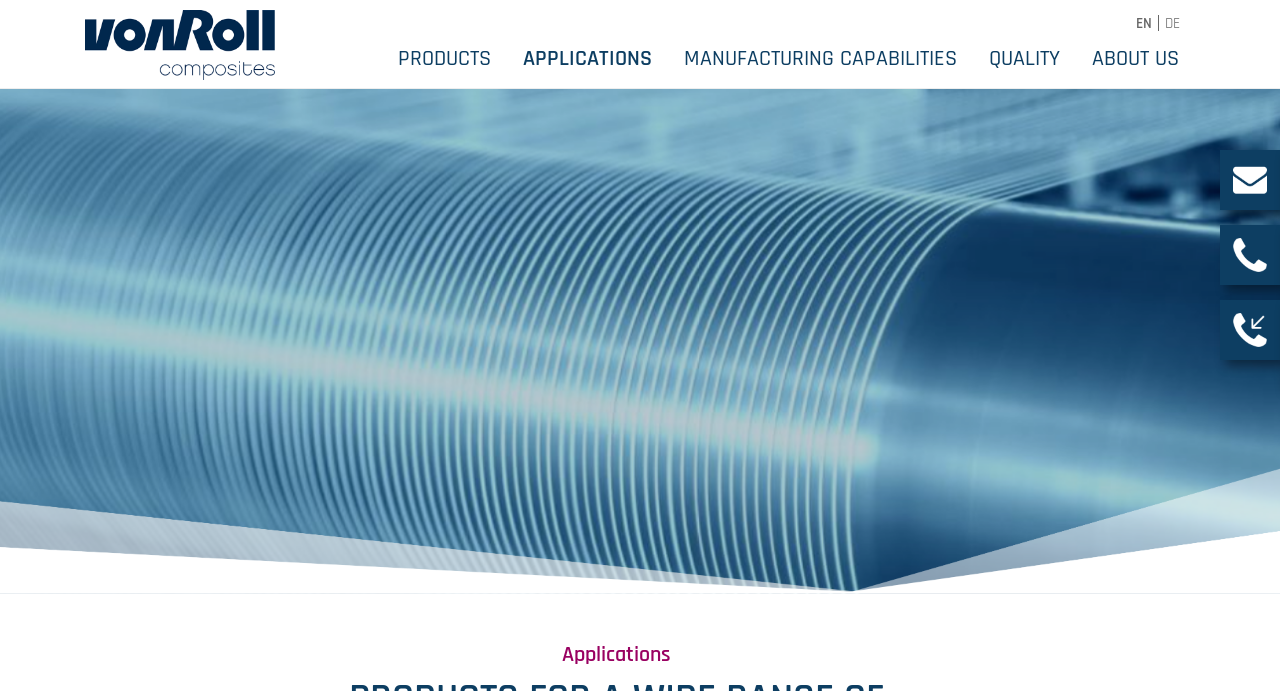Identify the bounding box for the UI element that is described as follows: "About us".

[0.841, 0.066, 0.934, 0.128]